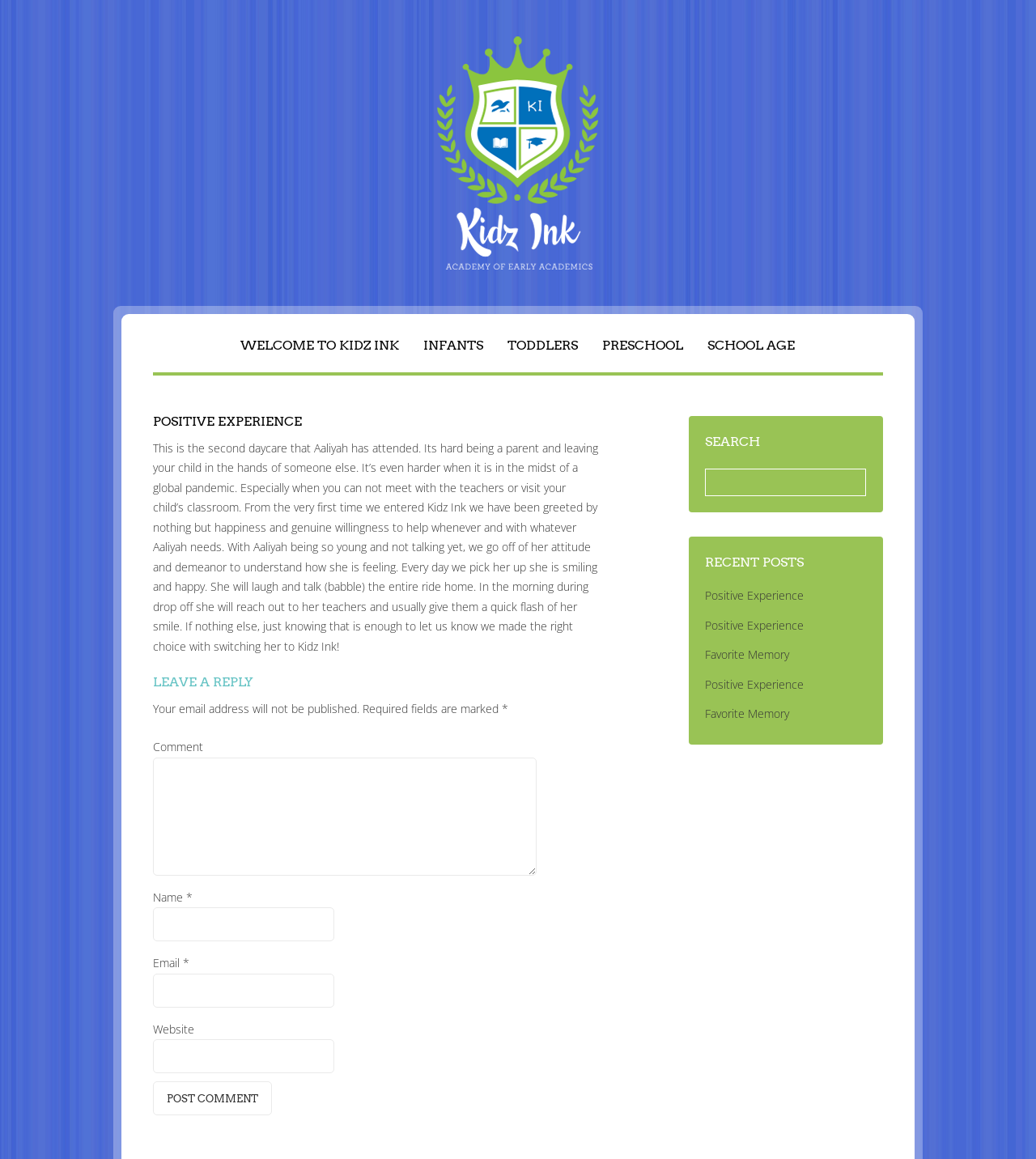Provide a thorough description of this webpage.

The webpage is titled "Positive Experience – Kidz Blog" and features a prominent image at the top, accompanied by a link to "Kidz Blog". Below this, there are five links arranged horizontally, labeled "WELCOME TO KIDZ INK", "INFANTS", "TODDLERS", "PRESCHOOL", and "SCHOOL AGE".

The main content of the page is a personal testimonial, headed by "POSITIVE EXPERIENCE", which shares a parent's positive experience with Kidz Ink daycare during the COVID-19 pandemic. The text describes the parent's initial concerns and how the daycare's staff have made a positive impact on their child's life.

Below the testimonial, there is a section for leaving a reply, headed by "LEAVE A REPLY". This section includes a text box for comments, as well as fields for name, email, and website. There is also a "Post Comment" button.

To the right of the main content, there are three sections. The top section is headed by "SEARCH" and features a search bar. The middle section is headed by "RECENT POSTS" and lists five links to recent blog posts, including "Positive Experience" and "Favorite Memory".